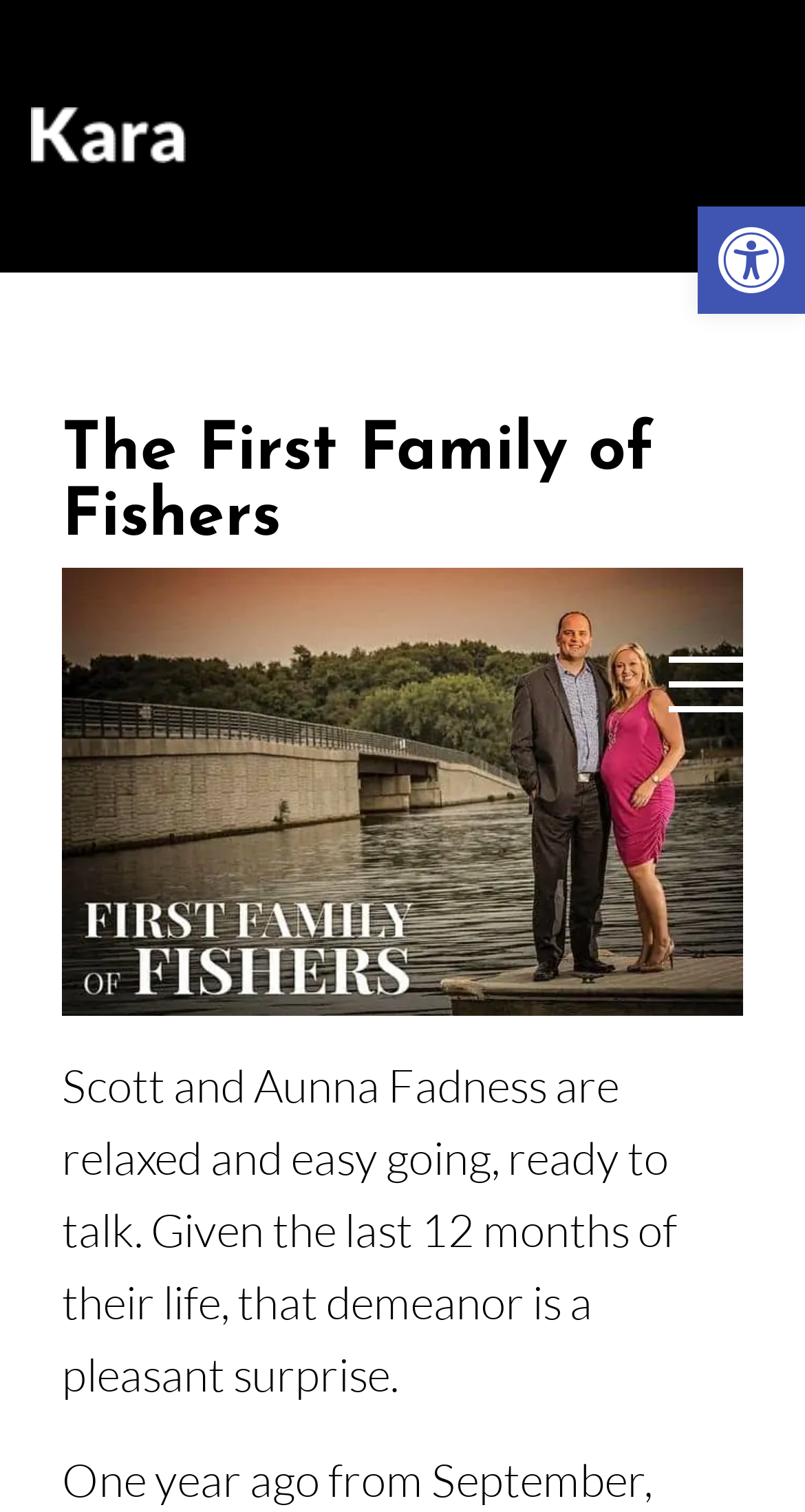What is the occupation of Scott?
Based on the screenshot, provide your answer in one word or phrase.

Mayor